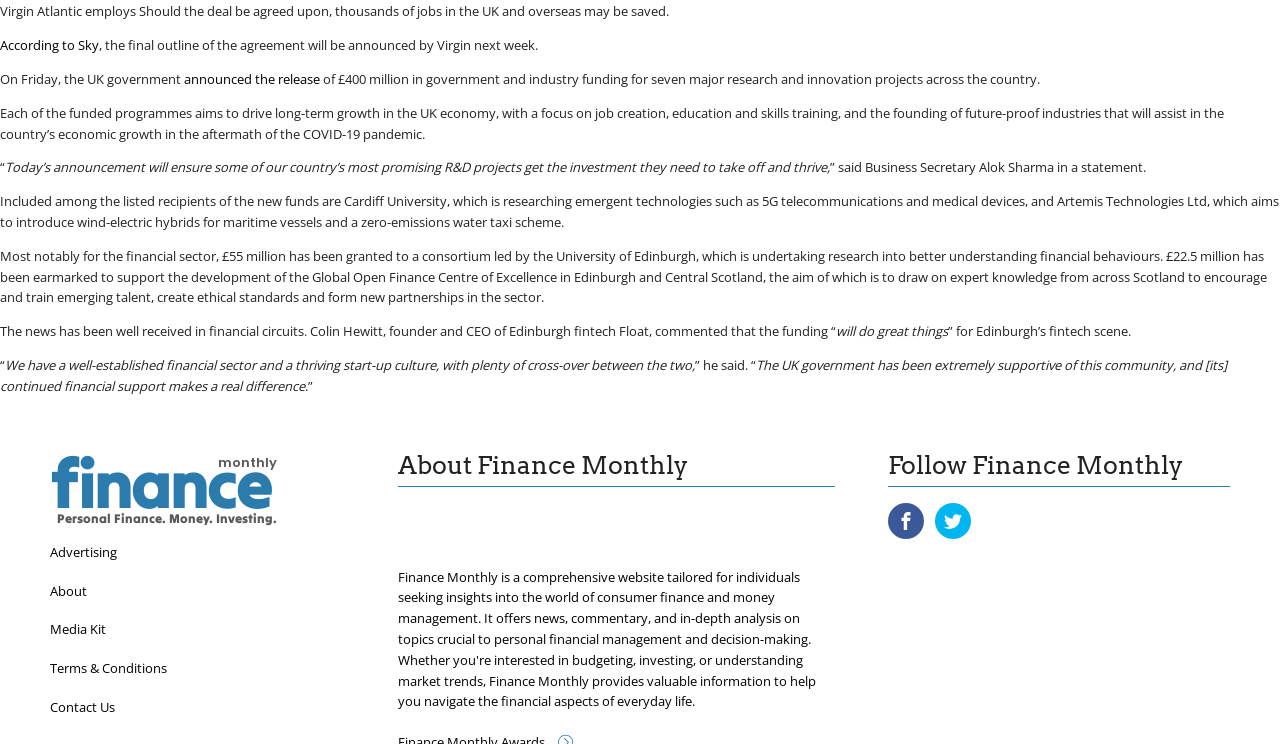How much funding has been granted to a consortium led by the University of Edinburgh?
Using the image, provide a detailed and thorough answer to the question.

According to the text, '£55 million has been granted to a consortium led by the University of Edinburgh, which is undertaking research into better understanding financial behaviours.' This indicates that the consortium has received £55 million in funding.